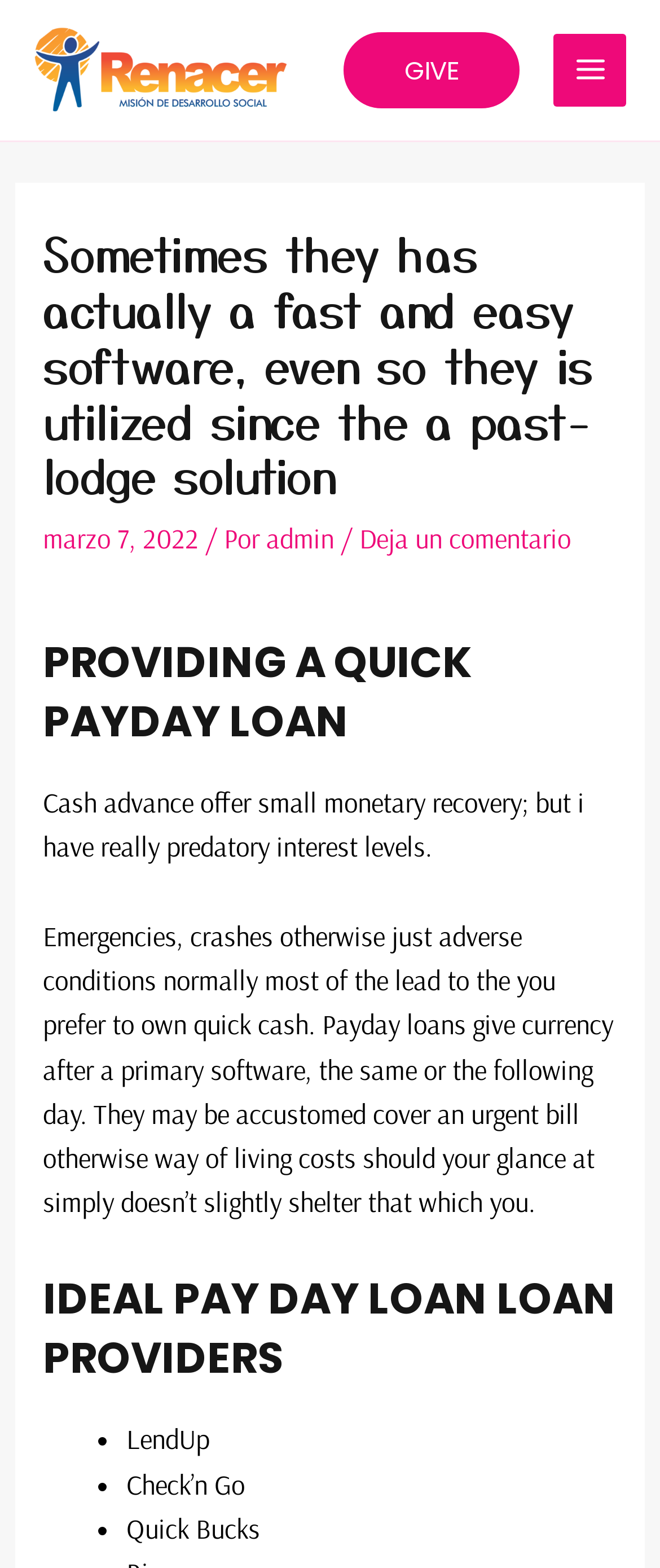How many payday loan providers are listed?
Offer a detailed and full explanation in response to the question.

The number of payday loan providers is obtained by counting the list markers and corresponding static text elements, which are 'LendUp', 'Check’n Go', and 'Quick Bucks'.